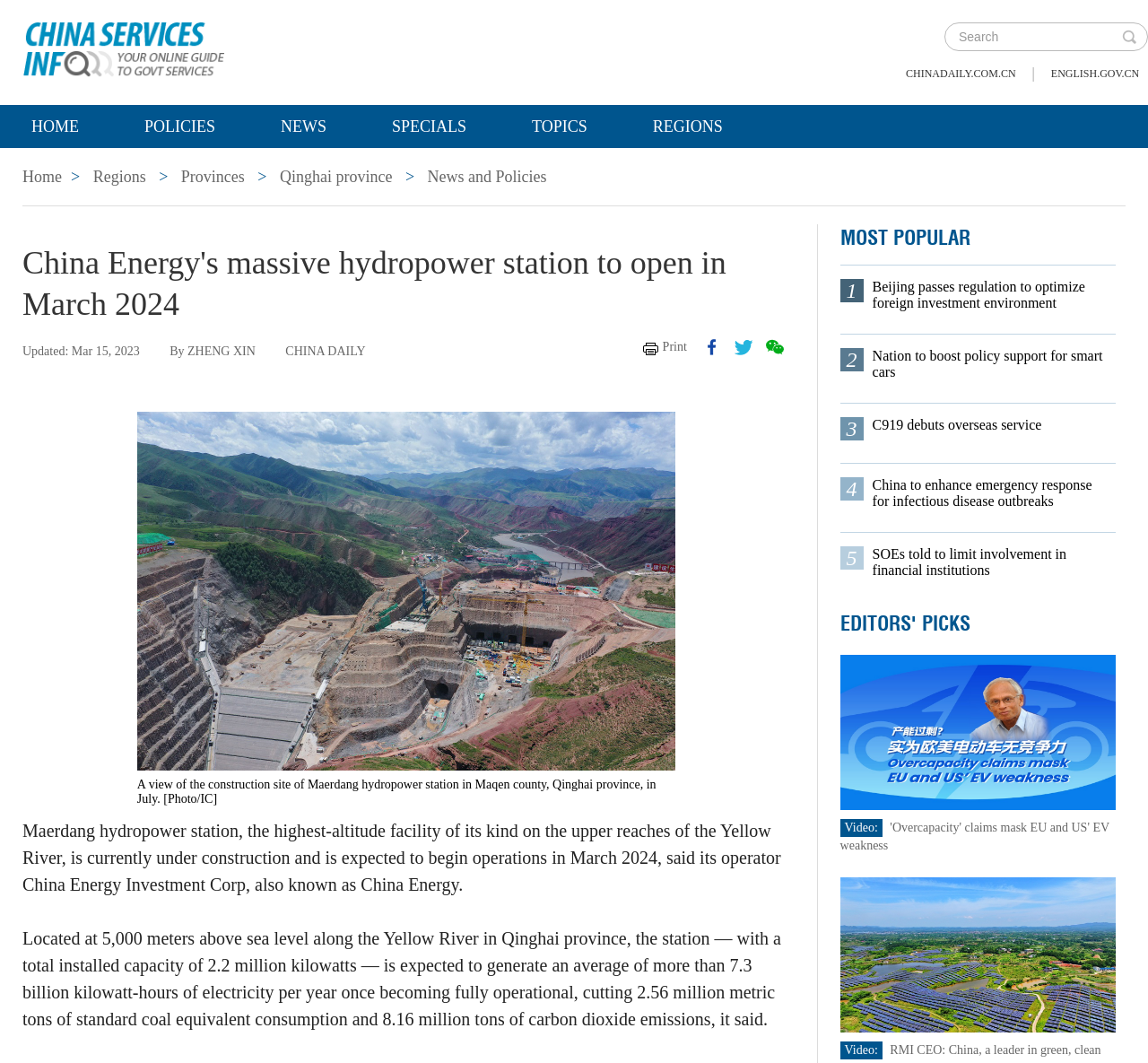Create a full and detailed caption for the entire webpage.

The webpage is about China Energy's massive hydropower station, which is expected to open in March 2024. At the top of the page, there is a heading with the title "China Energy's massive hydropower station to open in March 2024" and a search bar on the right side. Below the heading, there are several links to other sections of the website, including "Home", "Policies", "News", "Specials", and "Regions".

On the left side of the page, there is a menu with links to "Home", "Regions", "Provinces", and "Qinghai province". Below the menu, there is a section with the title "News and Policies" and a link to "Print" and social media platforms.

The main content of the page is an article about the Maerdang hydropower station, which is currently under construction and expected to begin operations in March 2024. The article includes a figure with a photo of the construction site and a caption describing the photo. The article also includes several paragraphs of text describing the hydropower station, its location, and its expected impact on the environment.

On the right side of the page, there are two sections: "MOST POPULAR" and "EDITORS' PICKS". The "MOST POPULAR" section includes five links to other news articles, and the "EDITORS' PICKS" section includes three links to other articles, including one with a video.

At the bottom of the page, there are two more links to videos, one with the title "'Overcapacity' claims mask EU and US' EV weakness" and another with the title "RMI CEO: China, a leader in green, clean technology".